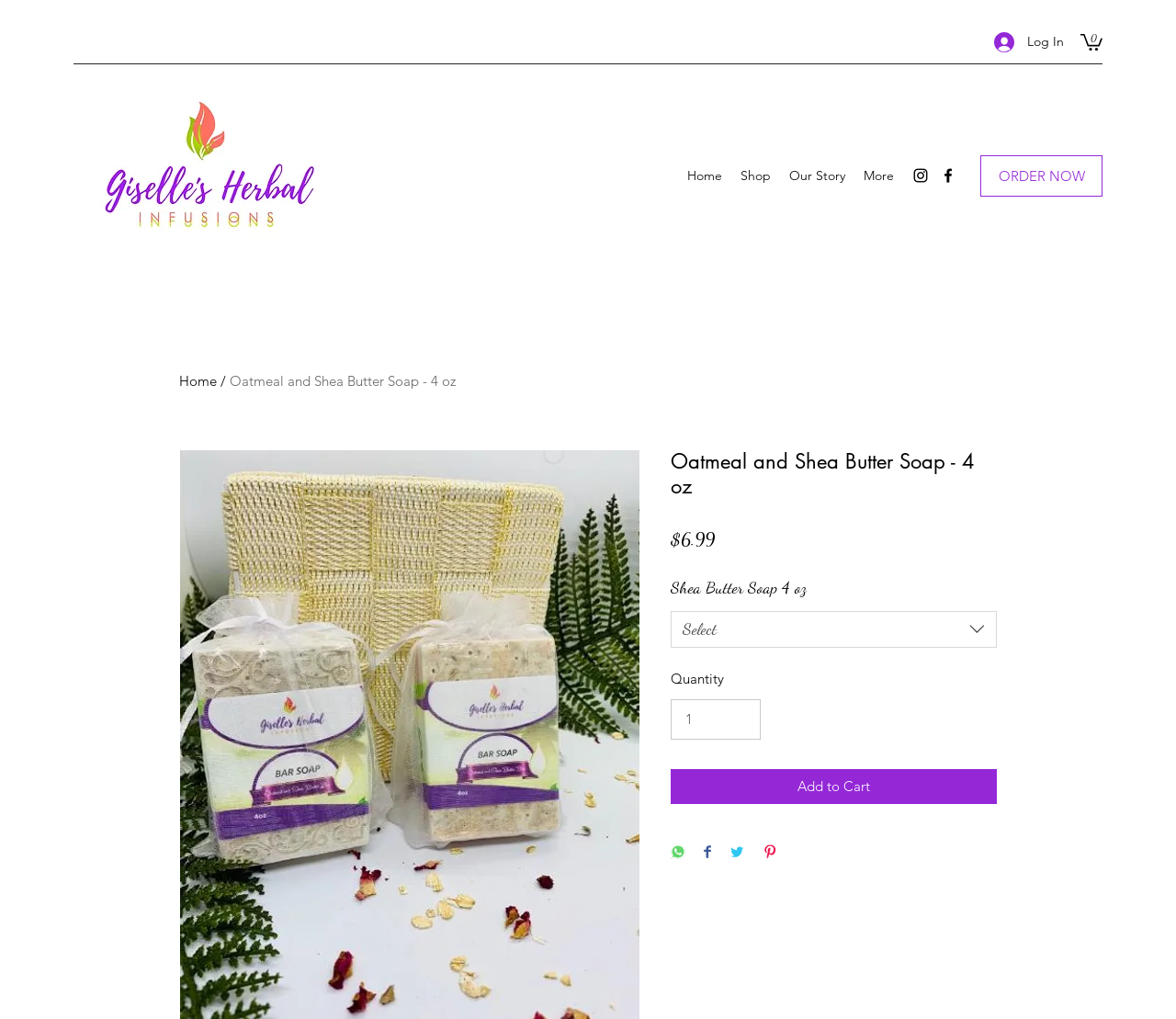Determine the bounding box coordinates for the area that should be clicked to carry out the following instruction: "Order now".

[0.834, 0.153, 0.938, 0.193]